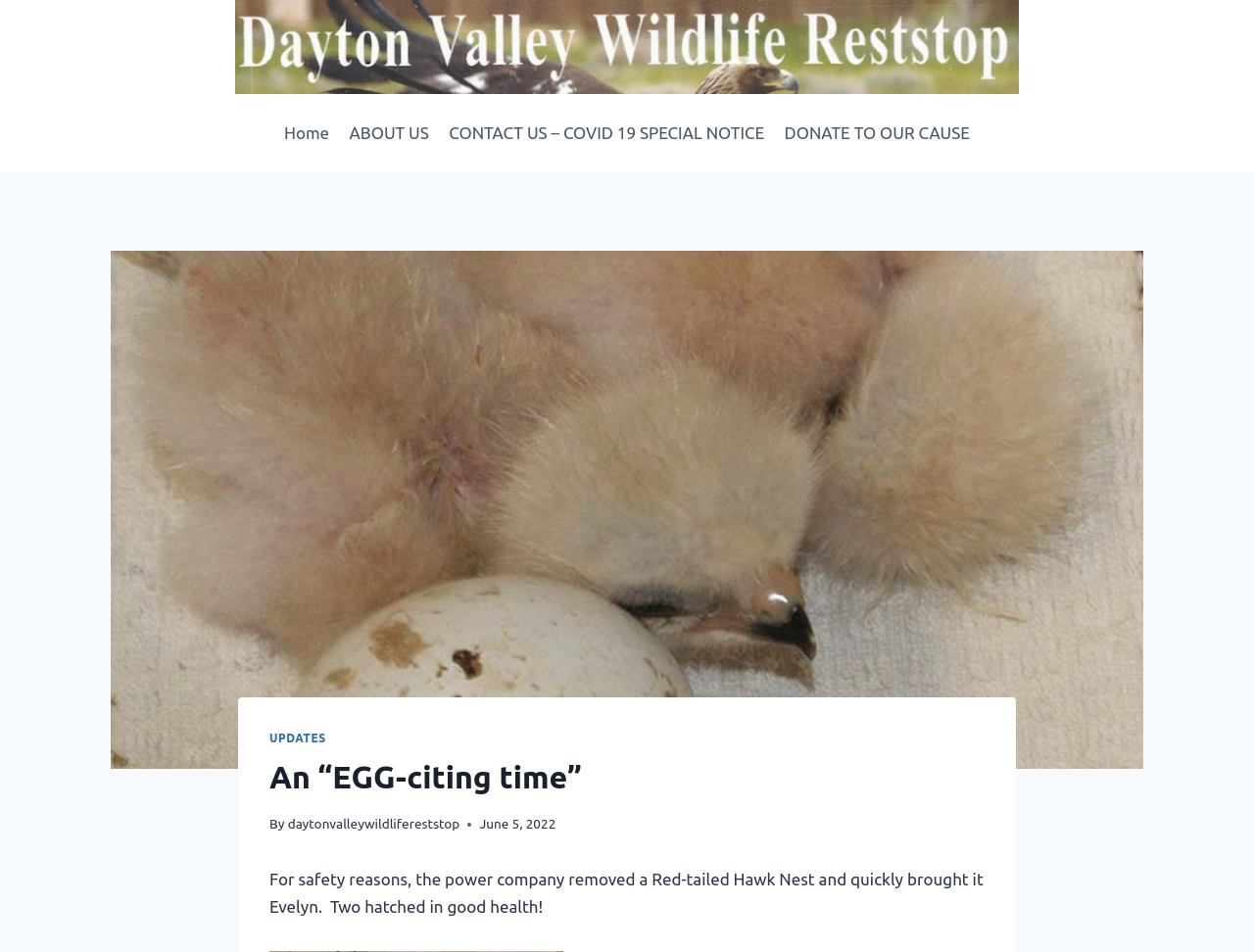Locate the primary headline on the webpage and provide its text.

An “EGG-citing time”